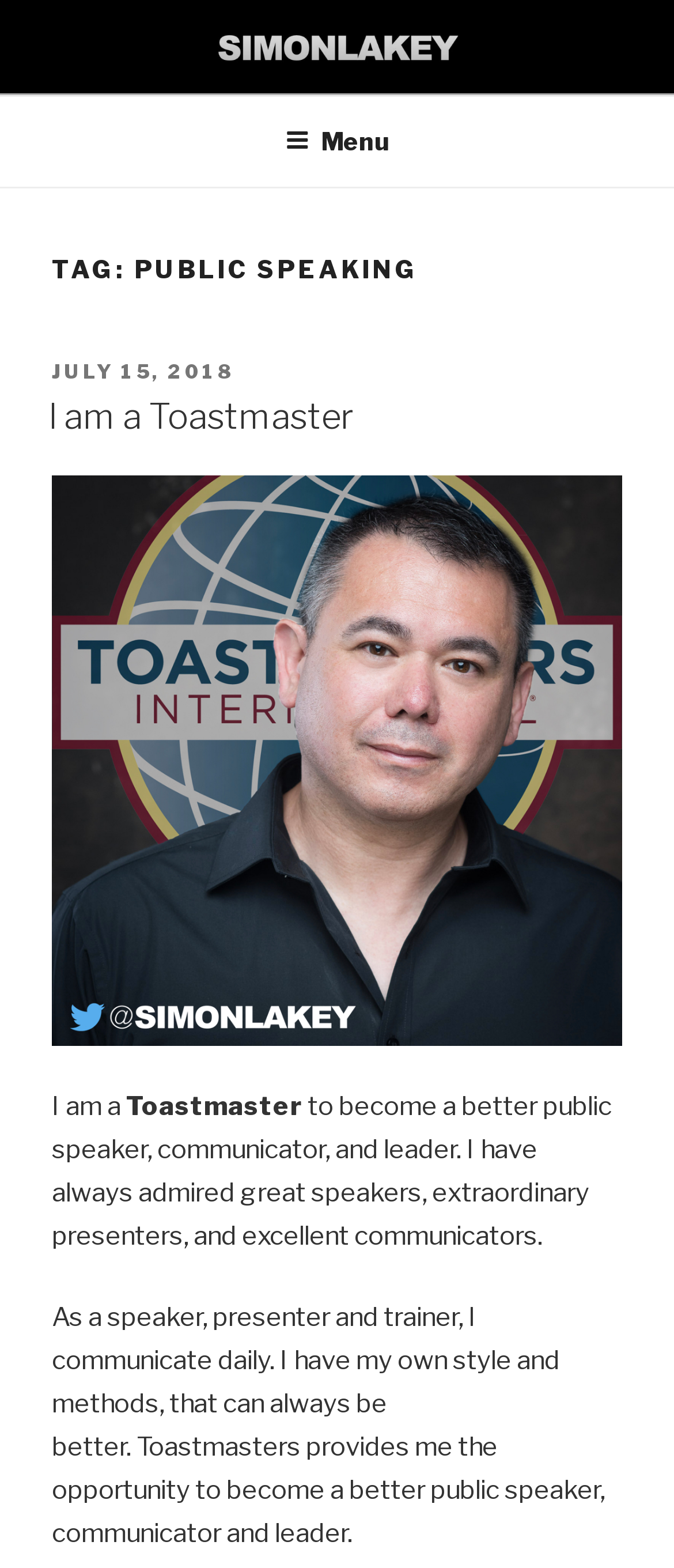What is the date of the latest post?
Can you provide an in-depth and detailed response to the question?

I found the date of the latest post by looking at the subheading 'POSTED ON' which is followed by a link 'JULY 15, 2018'.